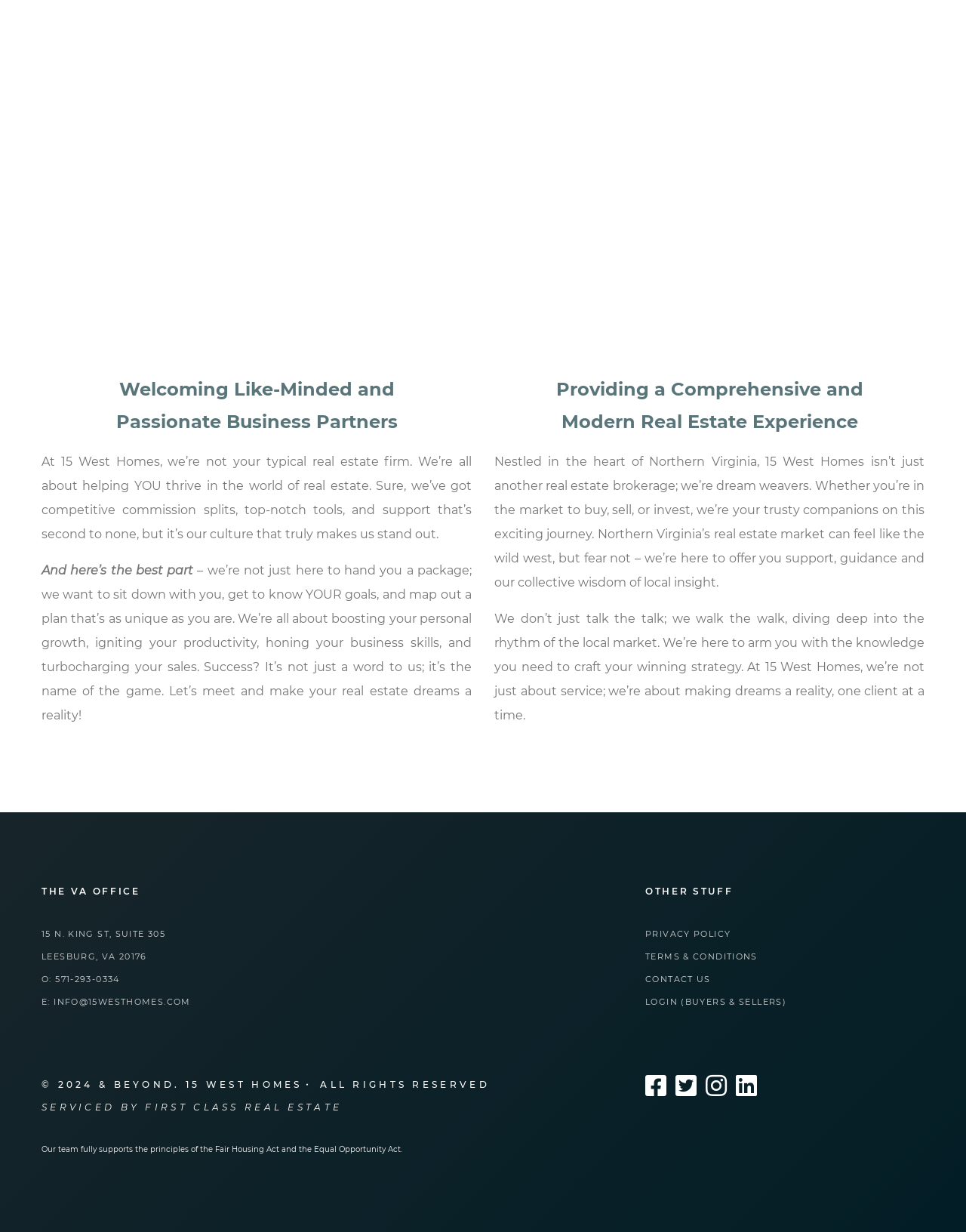What is the name of the real estate firm?
Using the image, give a concise answer in the form of a single word or short phrase.

15 West Homes